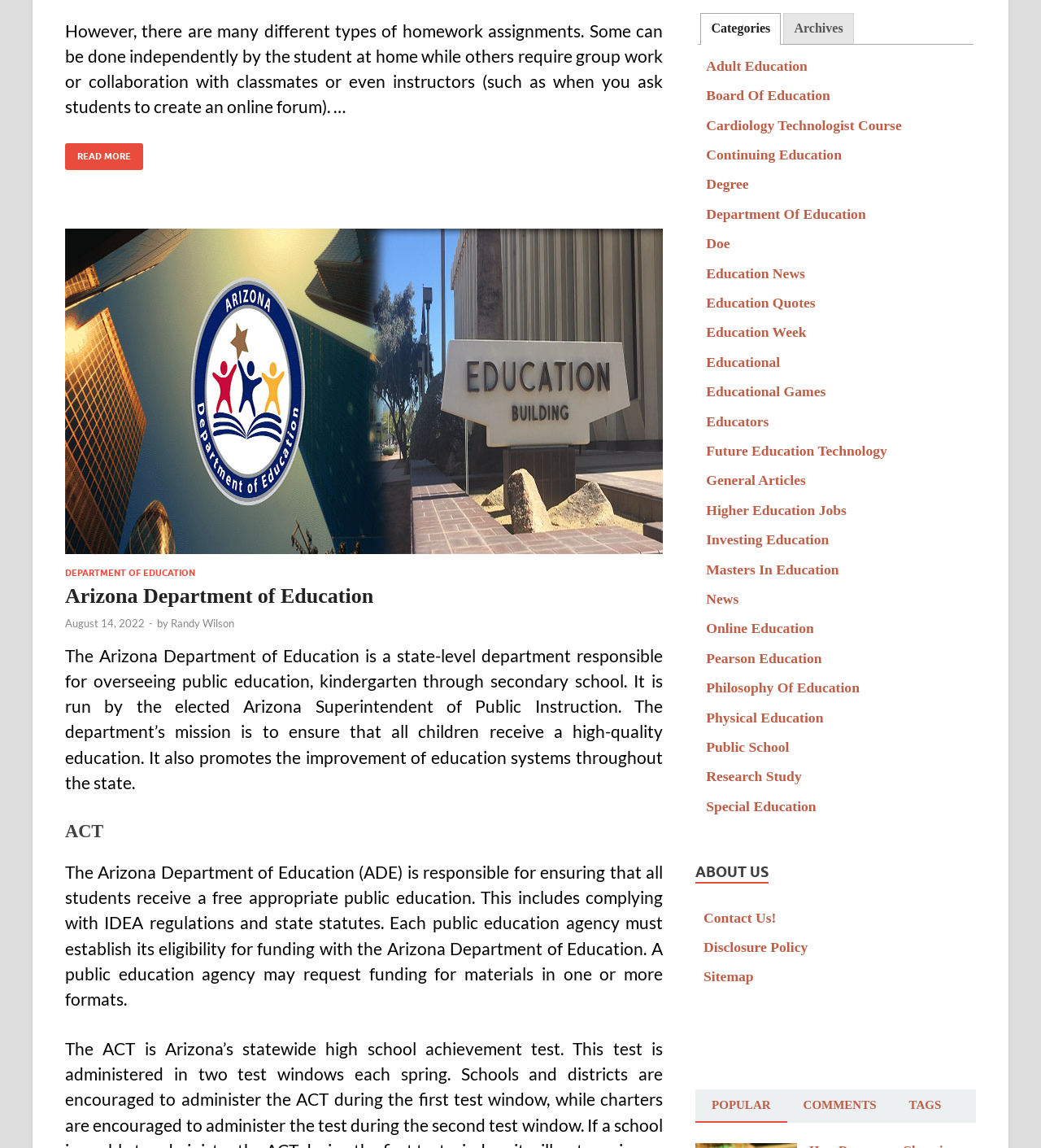What is the mission of the Arizona Department of Education?
Can you give a detailed and elaborate answer to the question?

The mission of the Arizona Department of Education is to ensure that all children receive a high-quality education, as stated in the StaticText element with ID 1456.